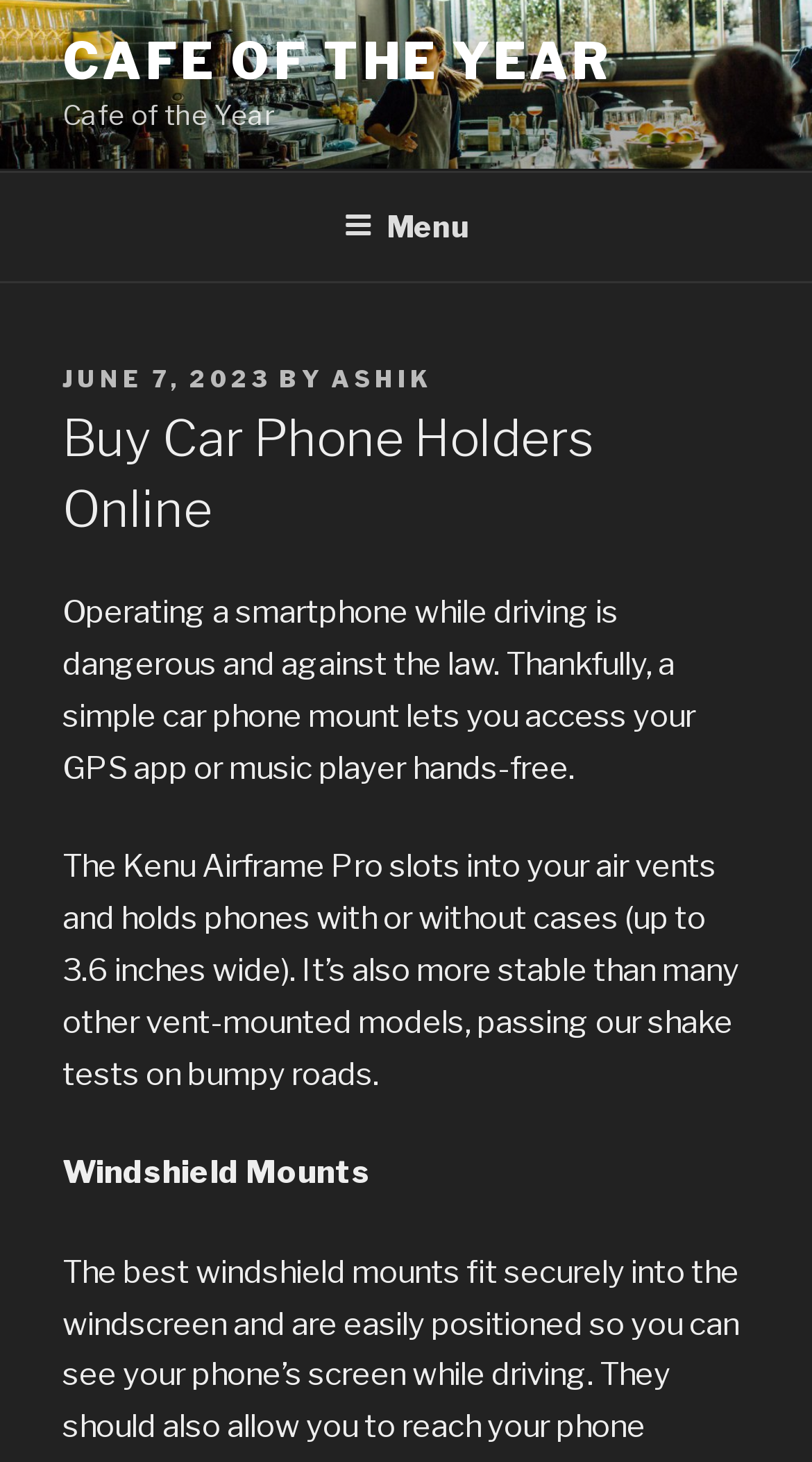What is the purpose of a car phone mount?
Give a detailed response to the question by analyzing the screenshot.

I found this information in the introductory paragraph, which explains that a car phone mount allows users to access their GPS app or music player hands-free, making it safer to drive.